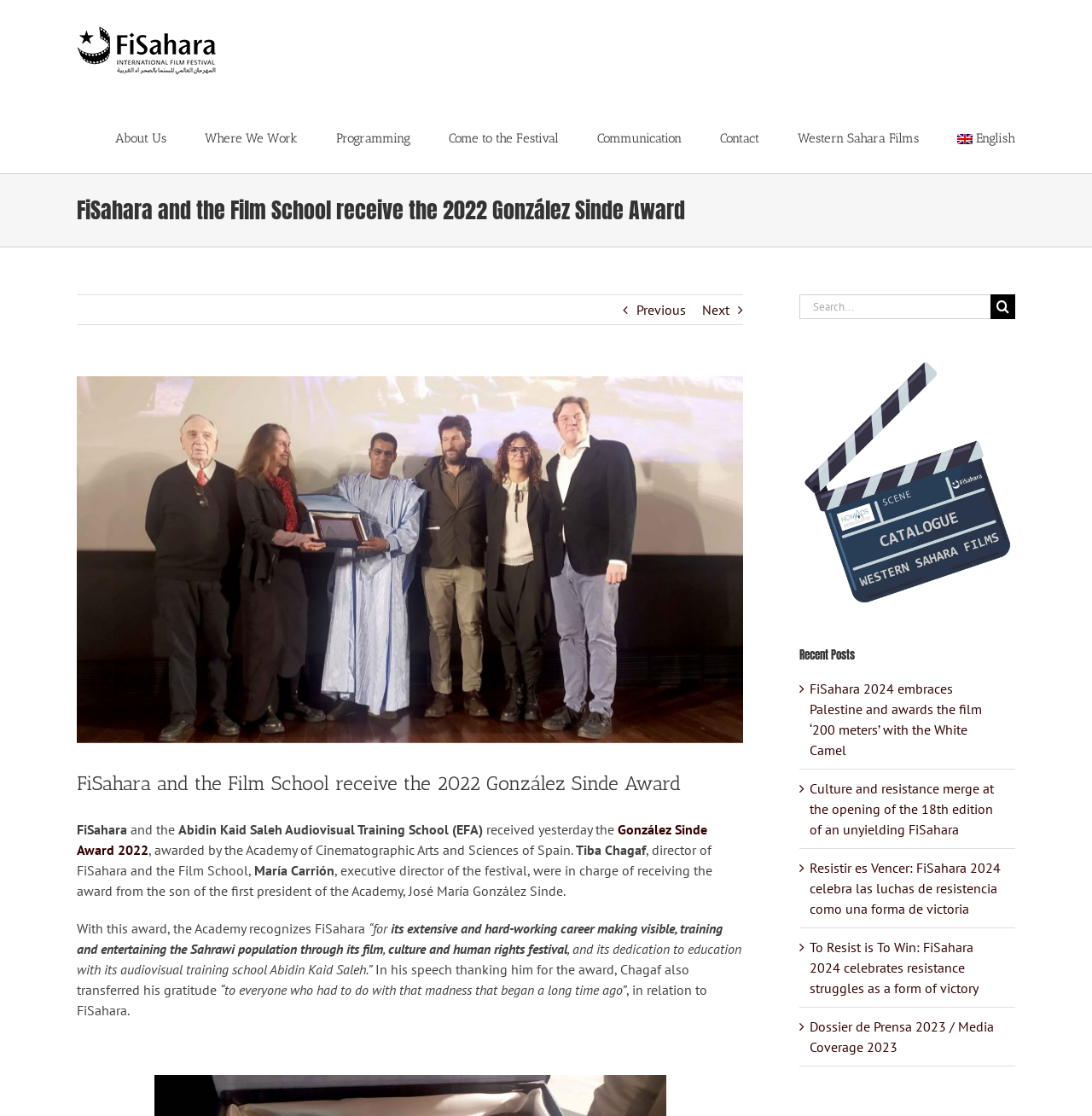Give a detailed account of the webpage, highlighting key information.

The webpage is about FiSahara and the Film School receiving the 2022 González Sinde Award. At the top left corner, there is a Fisahara logo, and next to it, a main menu navigation bar with several links, including "About Us", "Where We Work", "Programming", and more. 

Below the navigation bar, there is a page title bar with a heading that reads "FiSahara and the Film School receive the 2022 González Sinde Award". On the right side of the page title bar, there are two links, "Previous" and "Next", which are likely for pagination.

The main content of the page is a news article about FiSahara and the Film School receiving the award. The article starts with a heading that repeats the page title, followed by a paragraph of text that describes the event. There are several static text elements that make up the article, including quotes from Tiba Chagaf, the director of FiSahara and the Film School.

On the right side of the page, there is a complementary section that contains a search bar, a figure, and a section titled "Recent Posts" with several links to other news articles.

At the very bottom of the page, there is a link to go back to the top of the page.